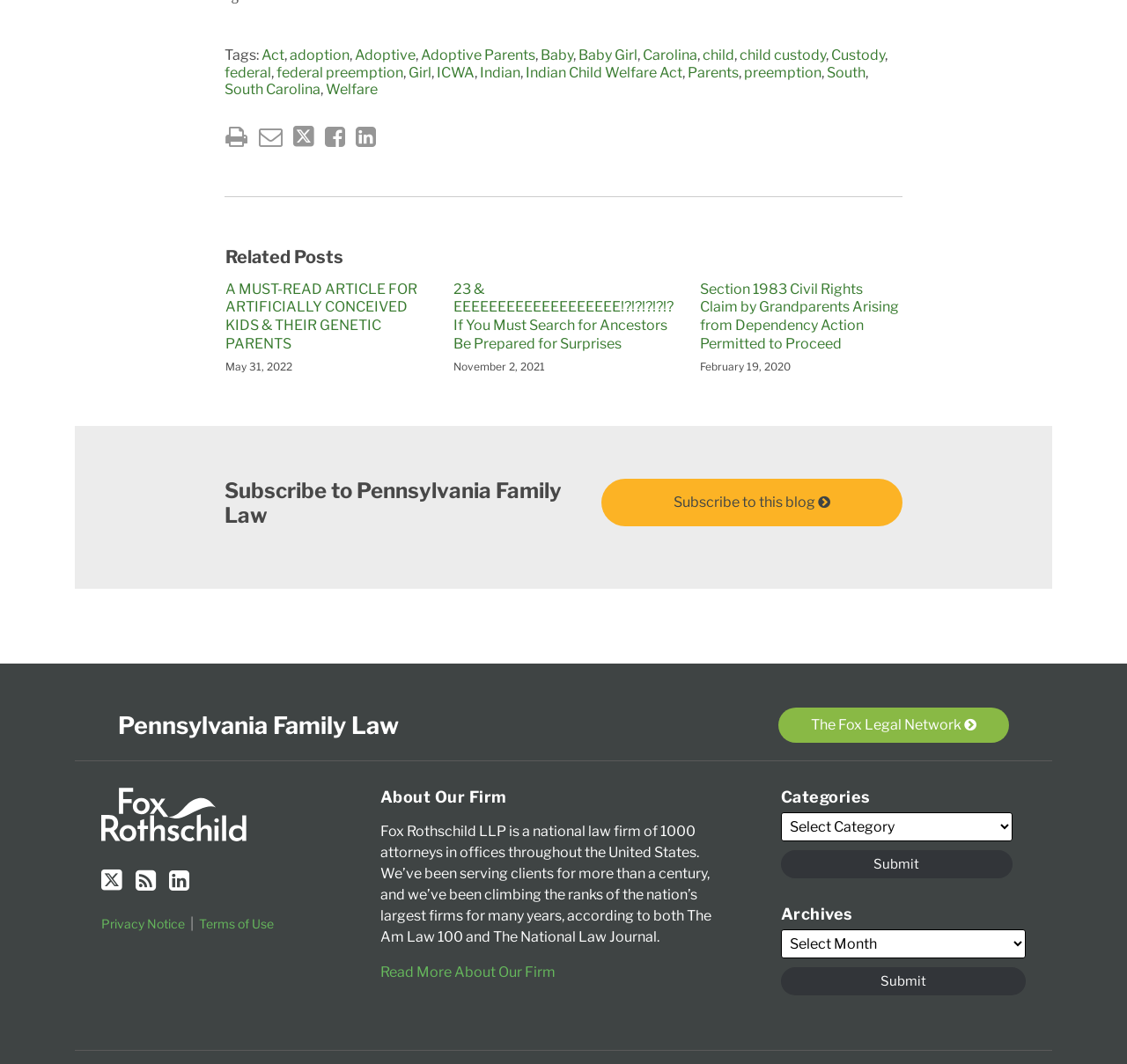What is the name of the law firm?
Please provide a single word or phrase as your answer based on the screenshot.

Fox Rothschild LLP